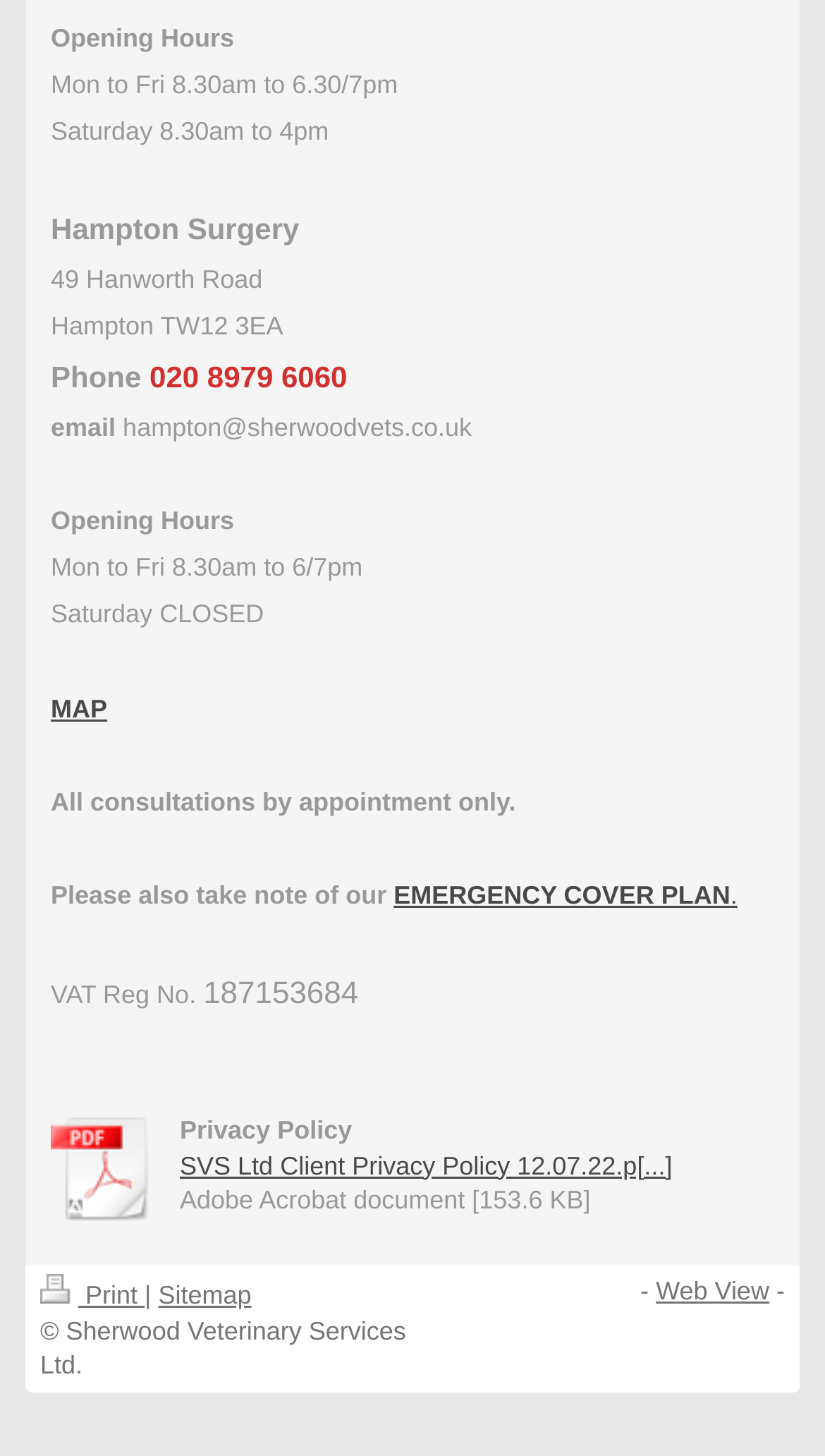What is the VAT registration number of Sherwood Veterinary Services Ltd?
Answer with a single word or phrase by referring to the visual content.

187153684